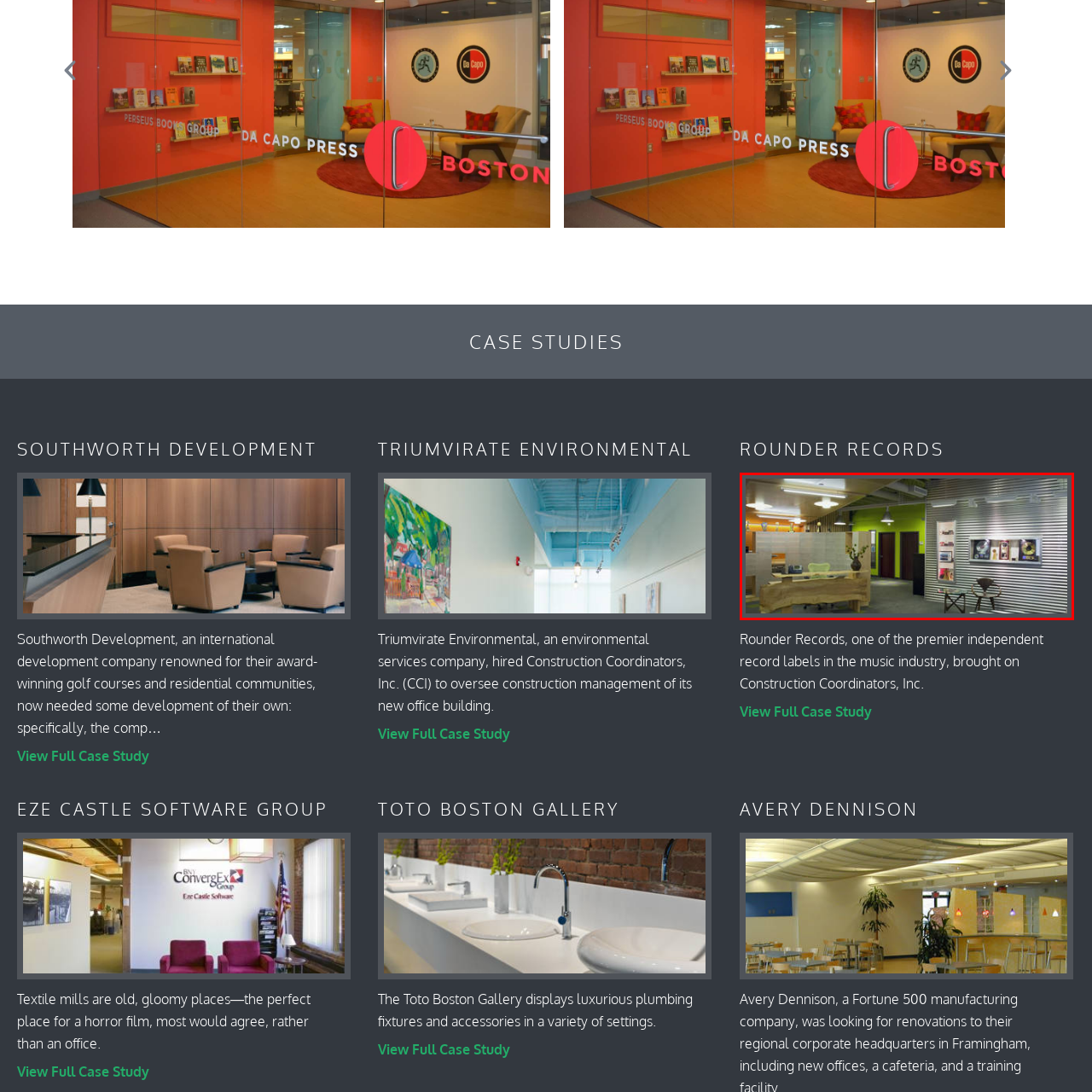What type of finish does the wooden reception desk have?
Look closely at the area highlighted by the red bounding box and give a detailed response to the question.

The caption states that the wooden reception desk has a 'natural finish', implying that the desk's finish is not stained or painted, but rather showcases its natural wood grain.